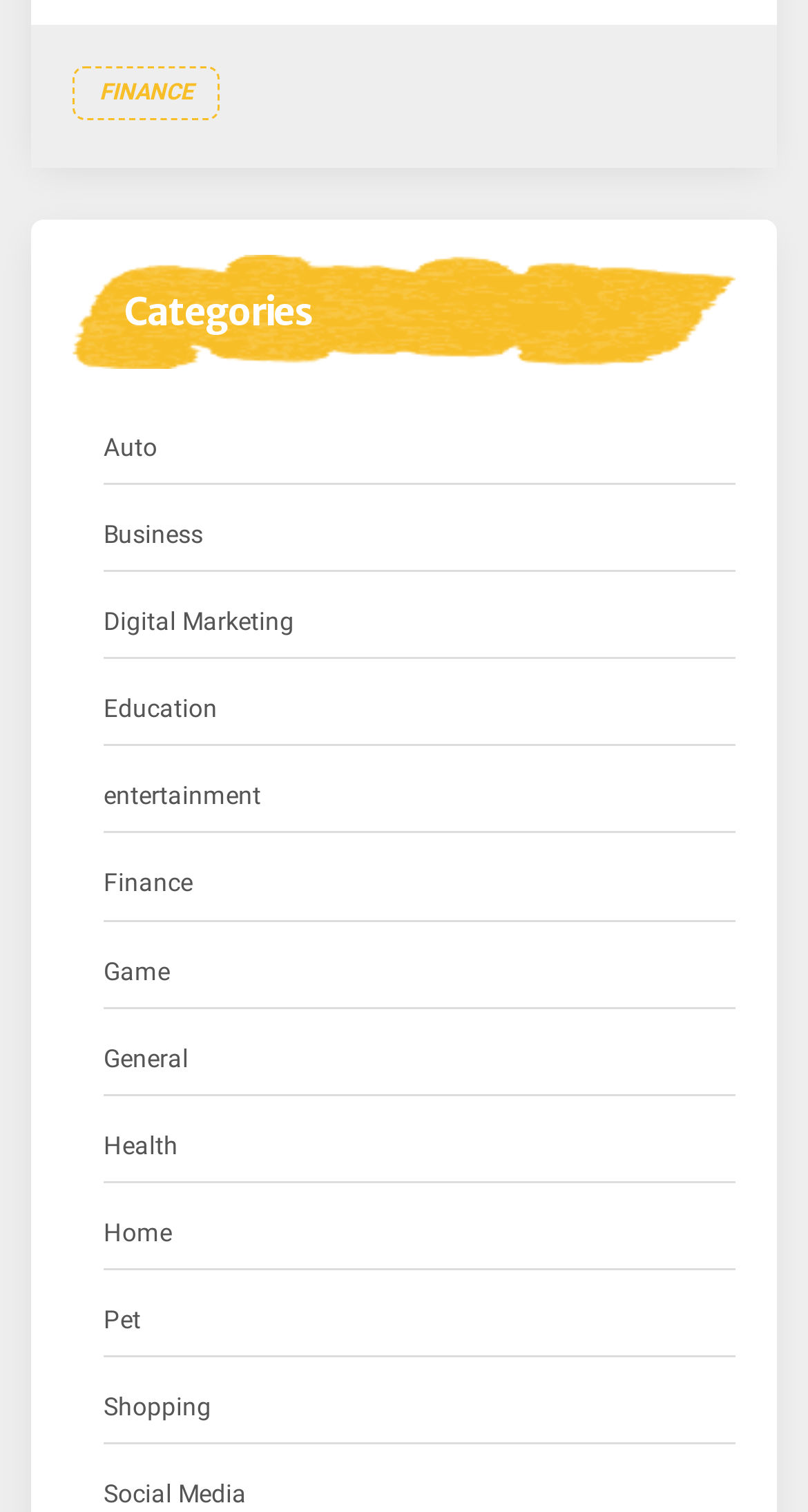Use a single word or phrase to answer the question: What categories are available on this webpage?

Multiple categories